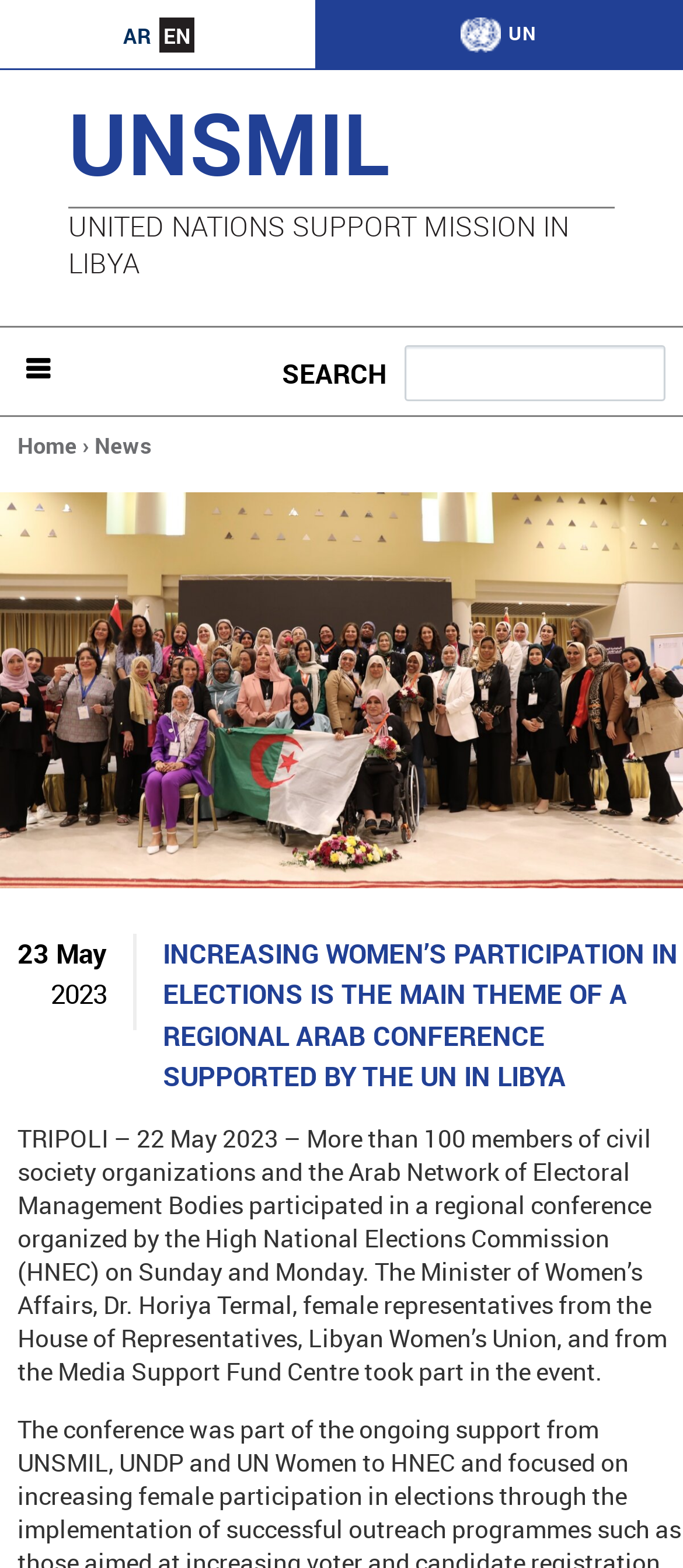Please determine the bounding box coordinates for the UI element described as: "En".

[0.234, 0.011, 0.286, 0.034]